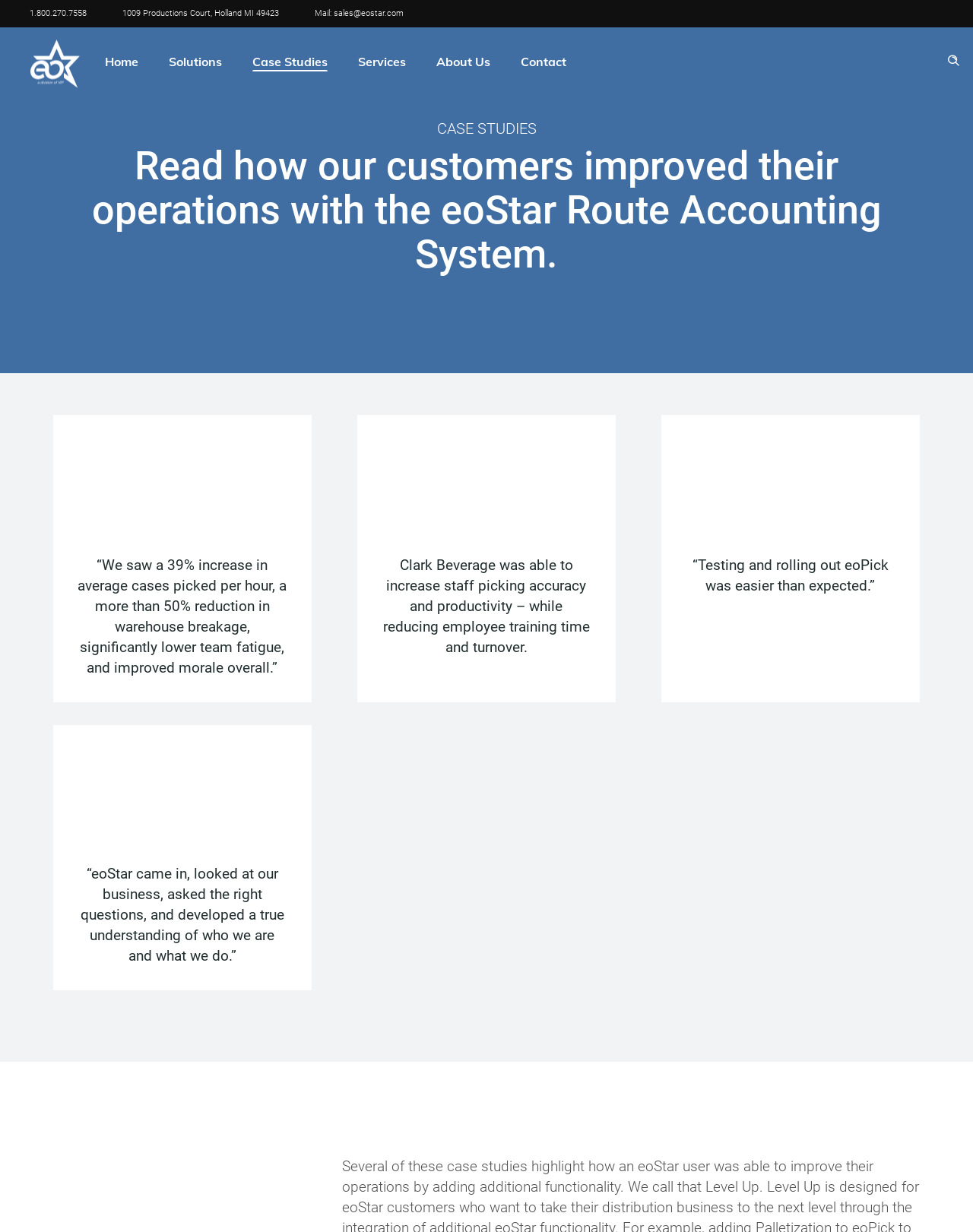How many case studies are shown on this page?
Answer briefly with a single word or phrase based on the image.

3